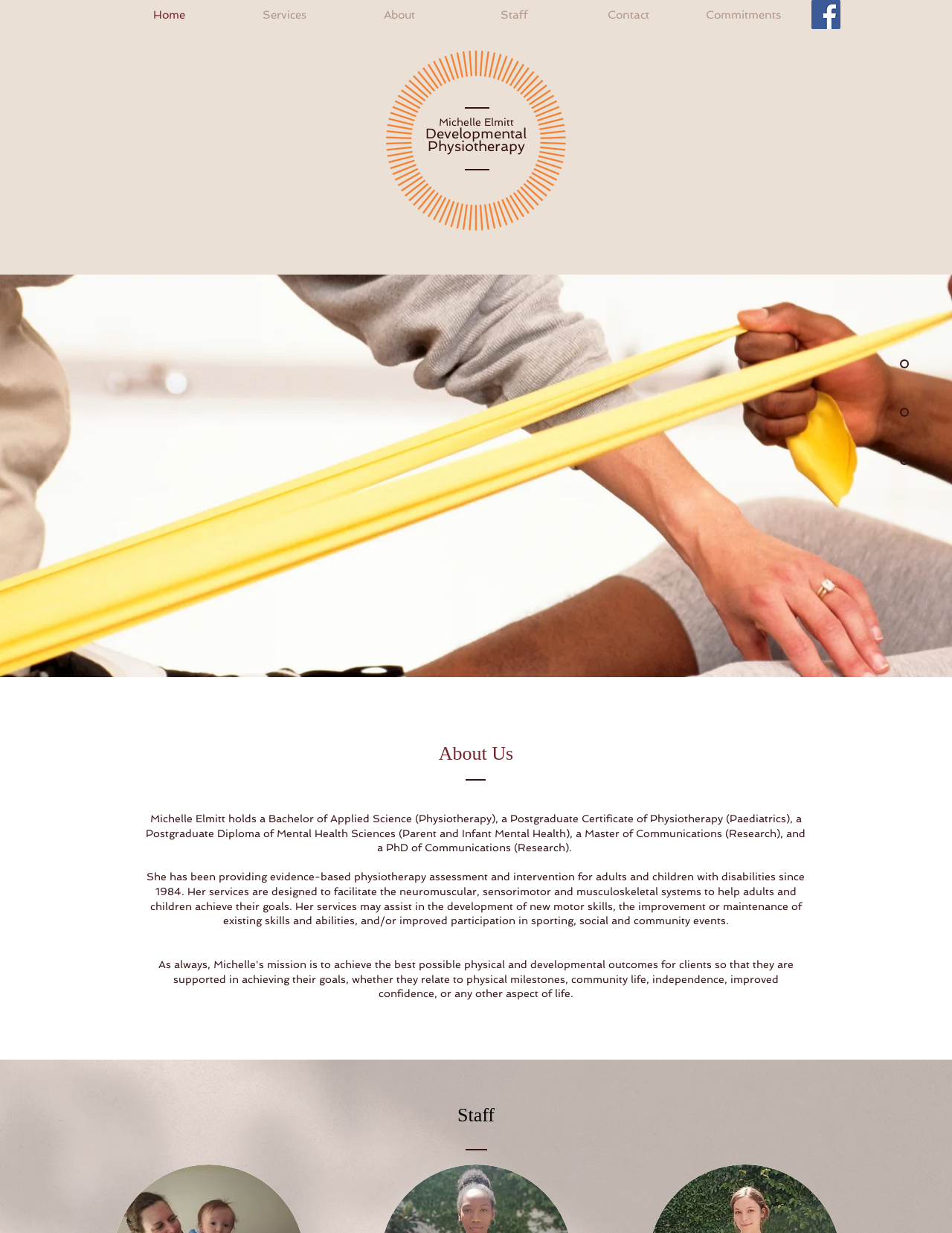Show me the bounding box coordinates of the clickable region to achieve the task as per the instruction: "Learn about the staff".

[0.141, 0.896, 0.859, 0.914]